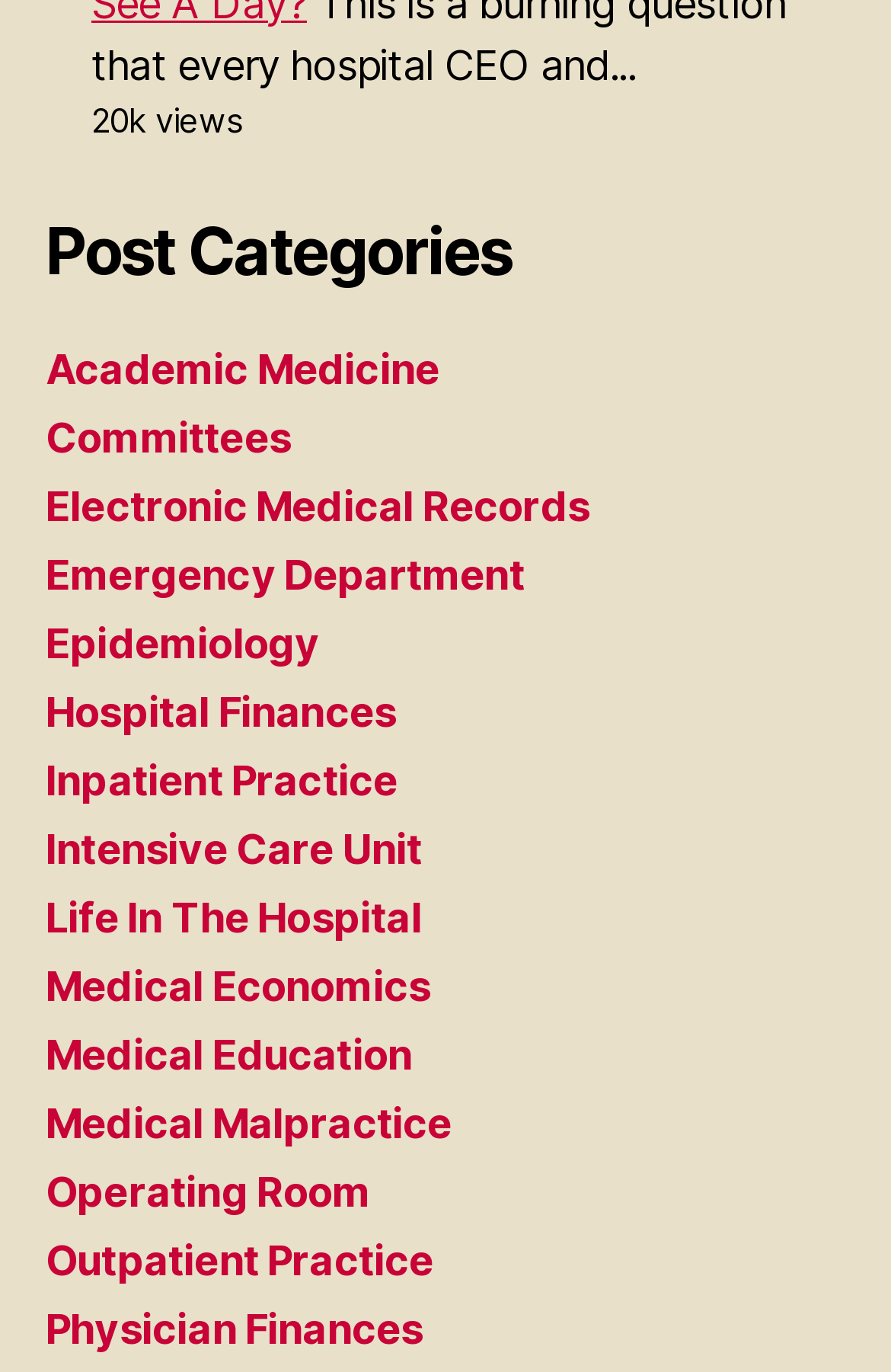Is there a post category related to 'Medical Education'? Using the information from the screenshot, answer with a single word or phrase.

Yes